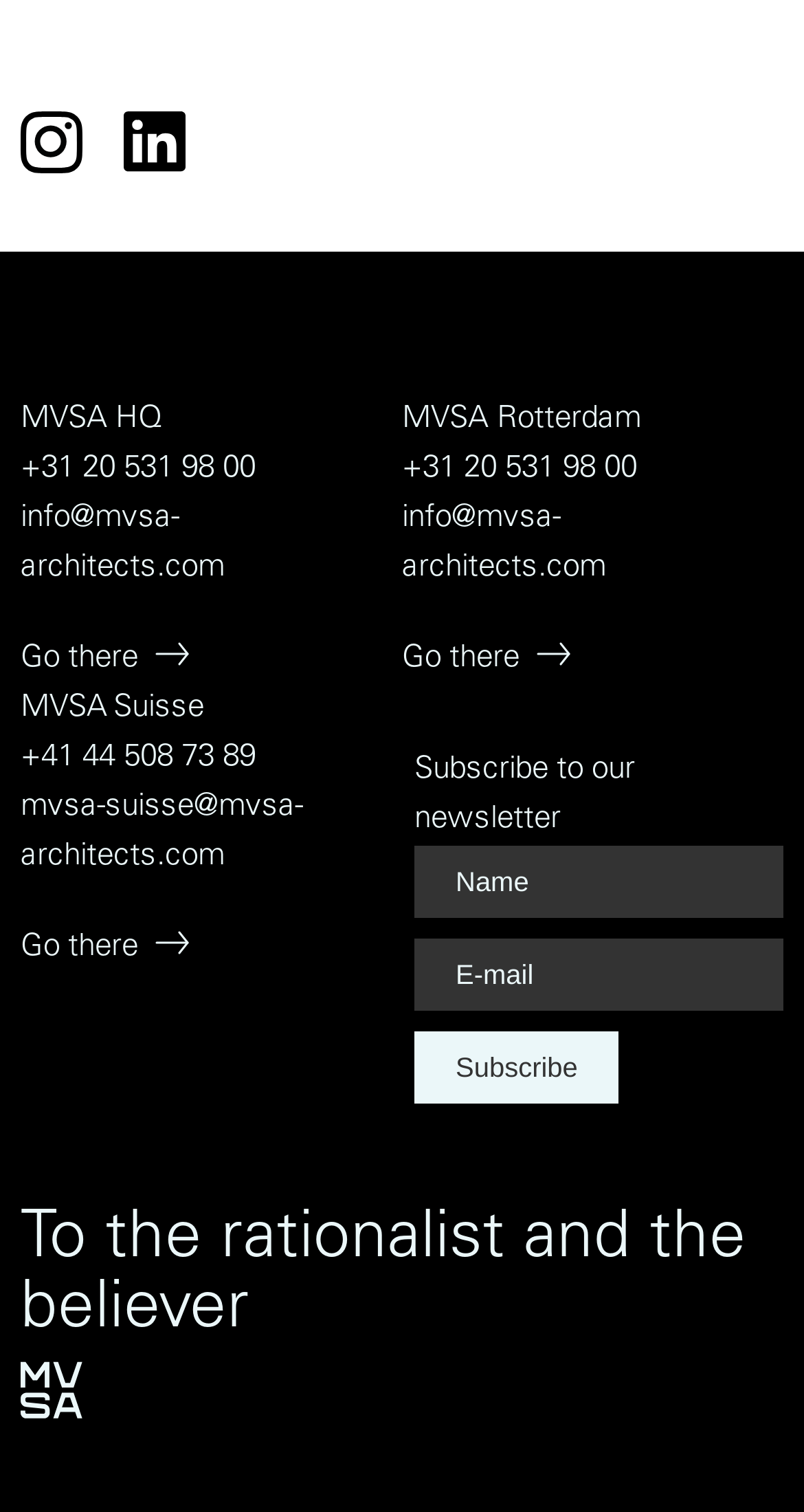What is the phone number of MVSA HQ?
Answer with a single word or phrase by referring to the visual content.

+31 20 531 98 00